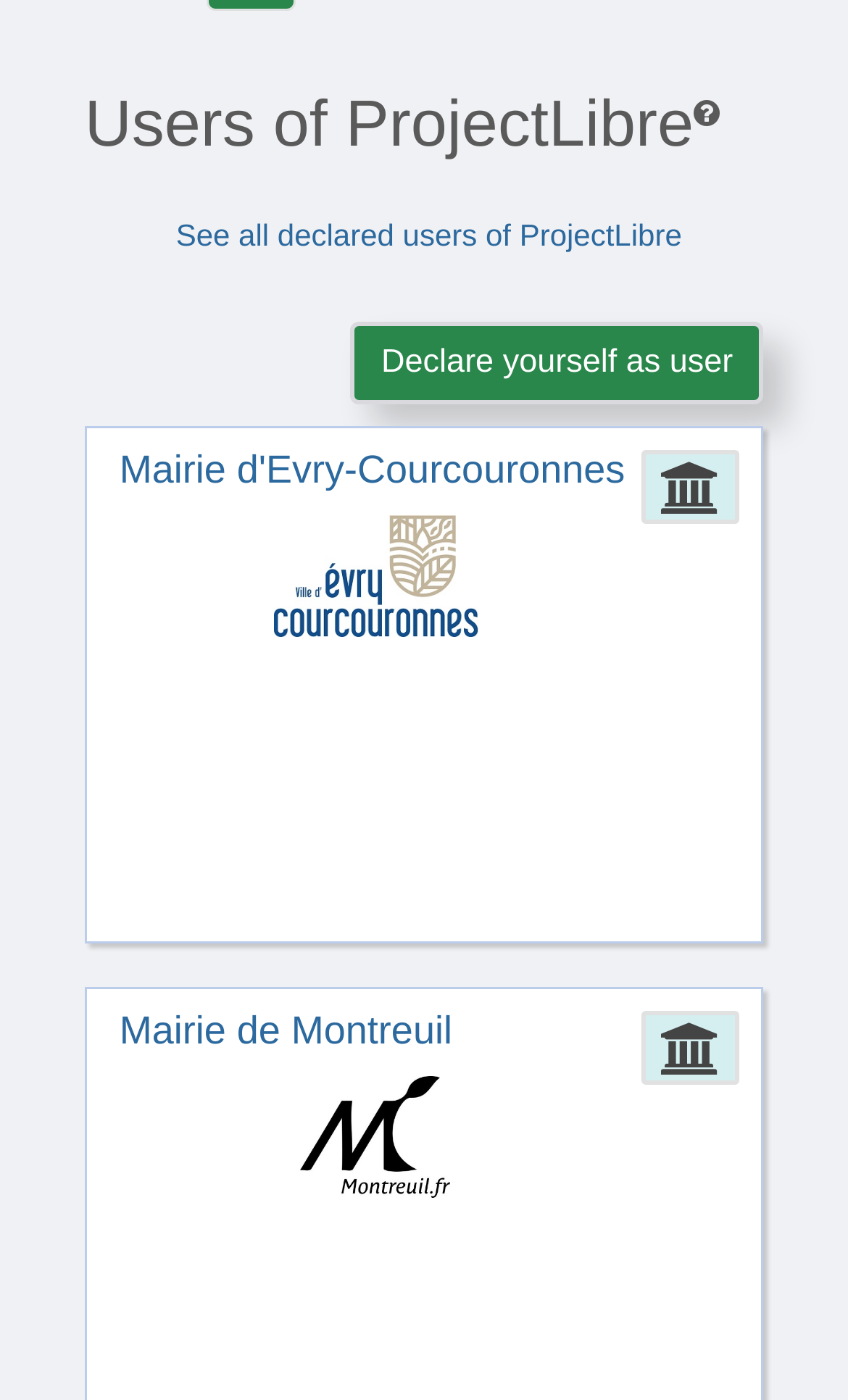Give the bounding box coordinates for this UI element: "Declare yourself as user". The coordinates should be four float numbers between 0 and 1, arranged as [left, top, right, bottom].

[0.414, 0.23, 0.9, 0.288]